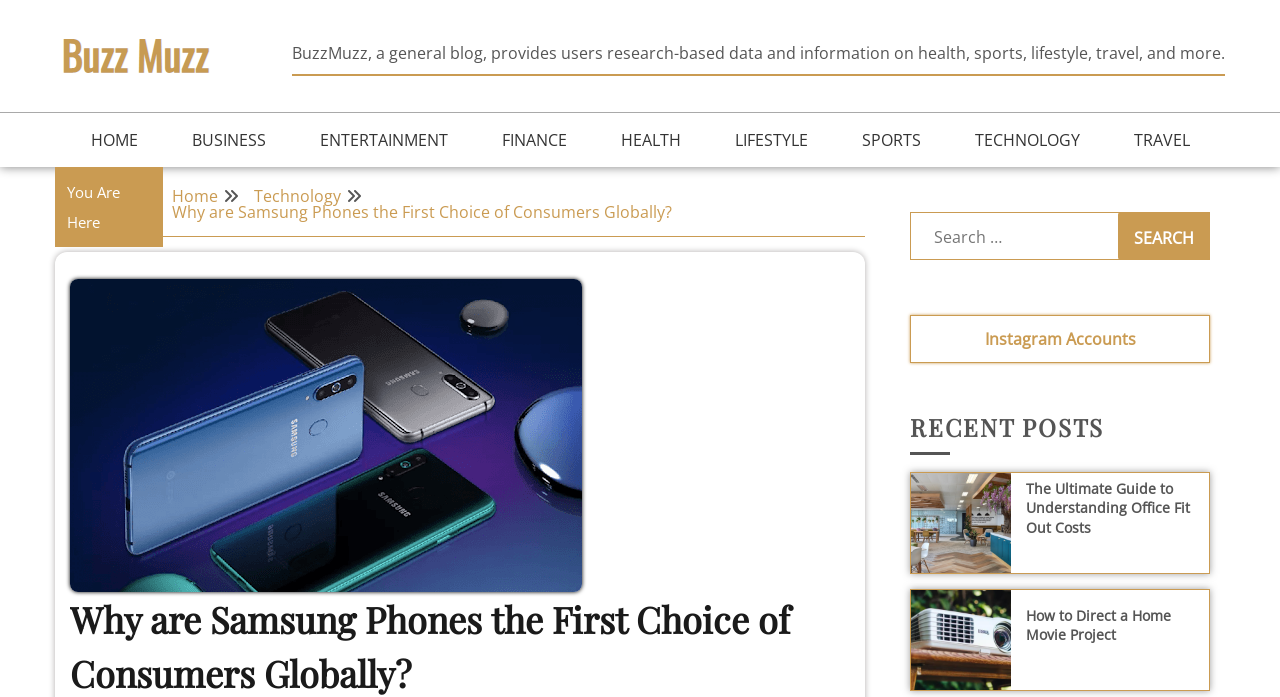What is the category of the current webpage?
By examining the image, provide a one-word or phrase answer.

Technology